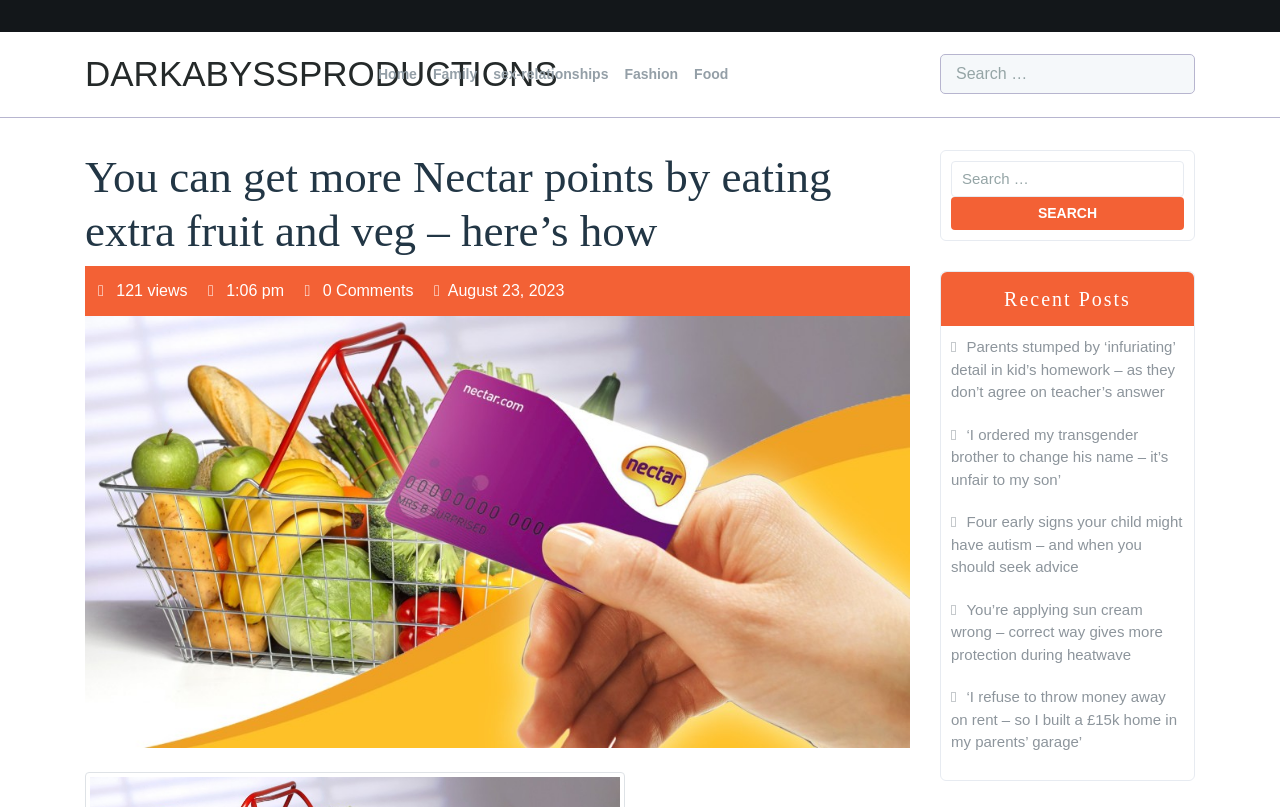Please determine the bounding box coordinates of the element to click on in order to accomplish the following task: "Read about sex-relationships". Ensure the coordinates are four float numbers ranging from 0 to 1, i.e., [left, top, right, bottom].

[0.379, 0.06, 0.482, 0.124]